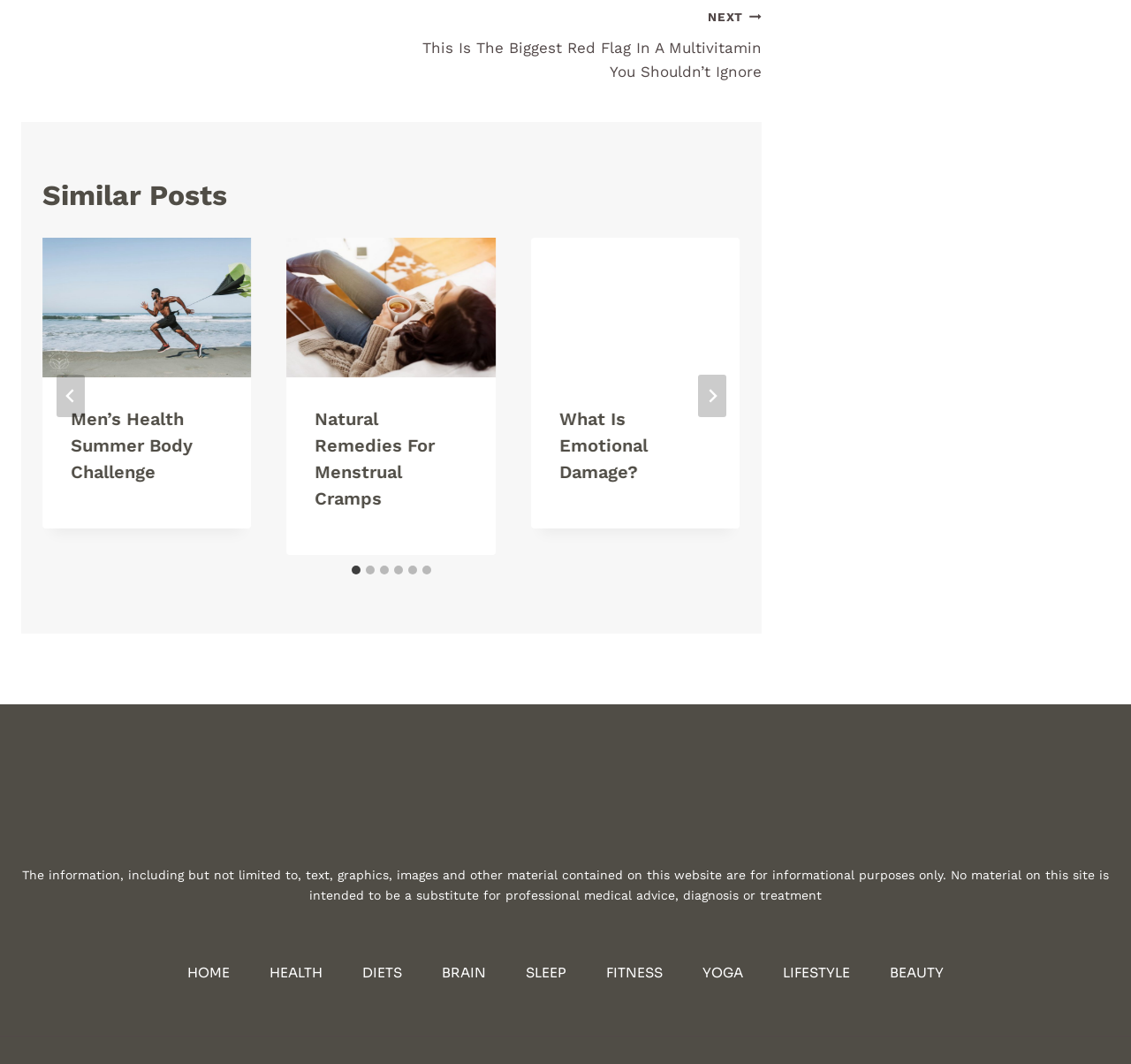Using the description "Lighthouse Point Car Accident Attorney", predict the bounding box of the relevant HTML element.

None